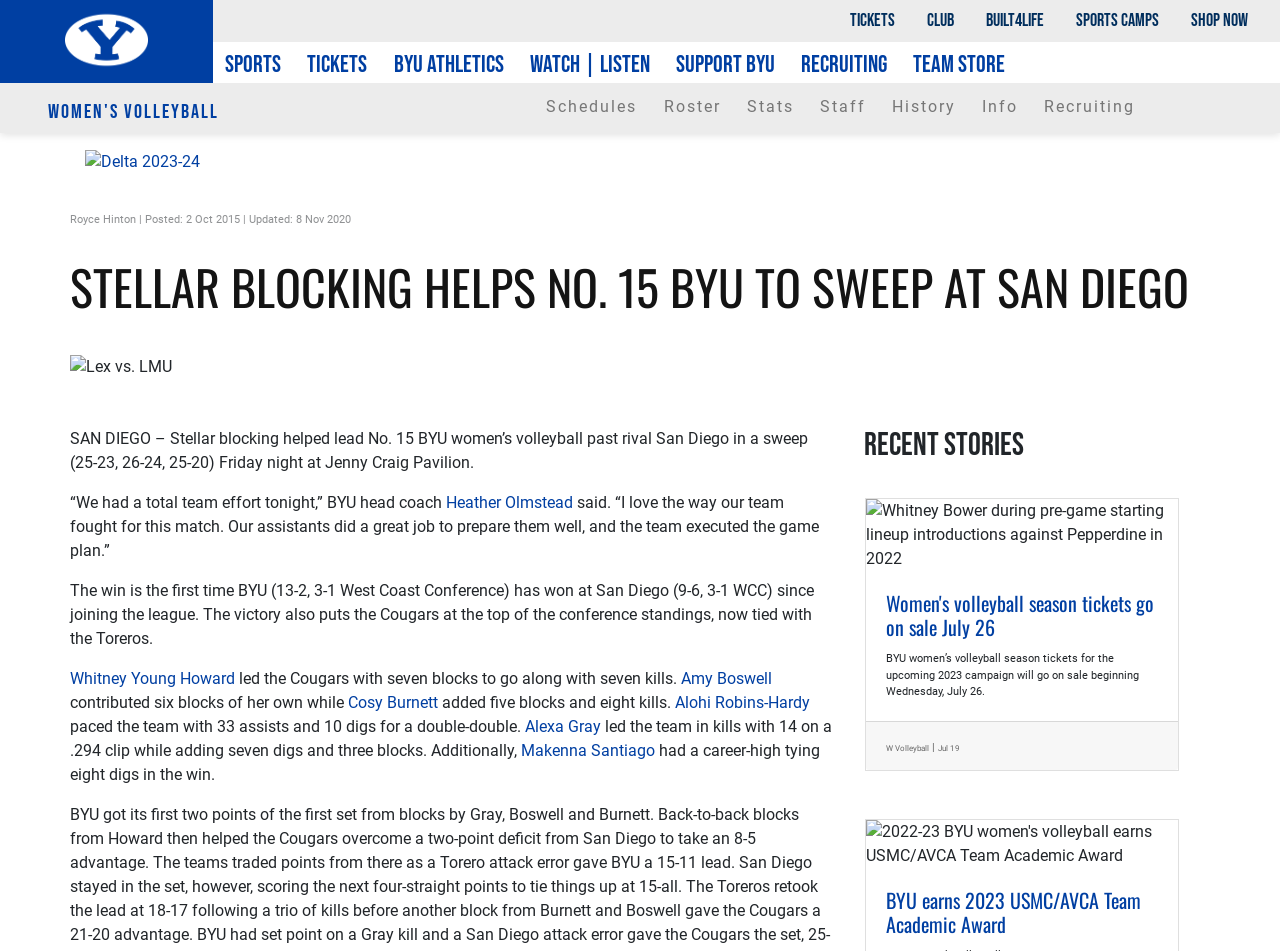Generate a thorough explanation of the webpage's elements.

The webpage is about BYU women's volleyball, with a focus on a recent match against San Diego. At the top of the page, there is a BYU logo and a navigation menu with links to various sections of the website, including tickets, club, and sports camps. Below the navigation menu, there are several buttons with dropdown menus, including sports, tickets, and watch/listen.

The main content of the page is an article about the BYU women's volleyball team's win against San Diego. The article is headed by a large title, "STELLAR BLOCKING HELPS NO. 15 BYU TO SWEEP AT SAN DIEGO", and features a main image related to the match. The article text describes the match, including the scores and notable performances by the players. There are also quotes from the coach and players, as well as statistics about the team's performance.

To the right of the main article, there is a section with recent stories, which includes three articles with images and headings. The articles appear to be about women's volleyball, with one about season tickets going on sale and another about the team earning an academic award.

Throughout the page, there are various links and buttons that allow users to navigate to other sections of the website or access additional information. The overall layout is clean and easy to follow, with clear headings and concise text.